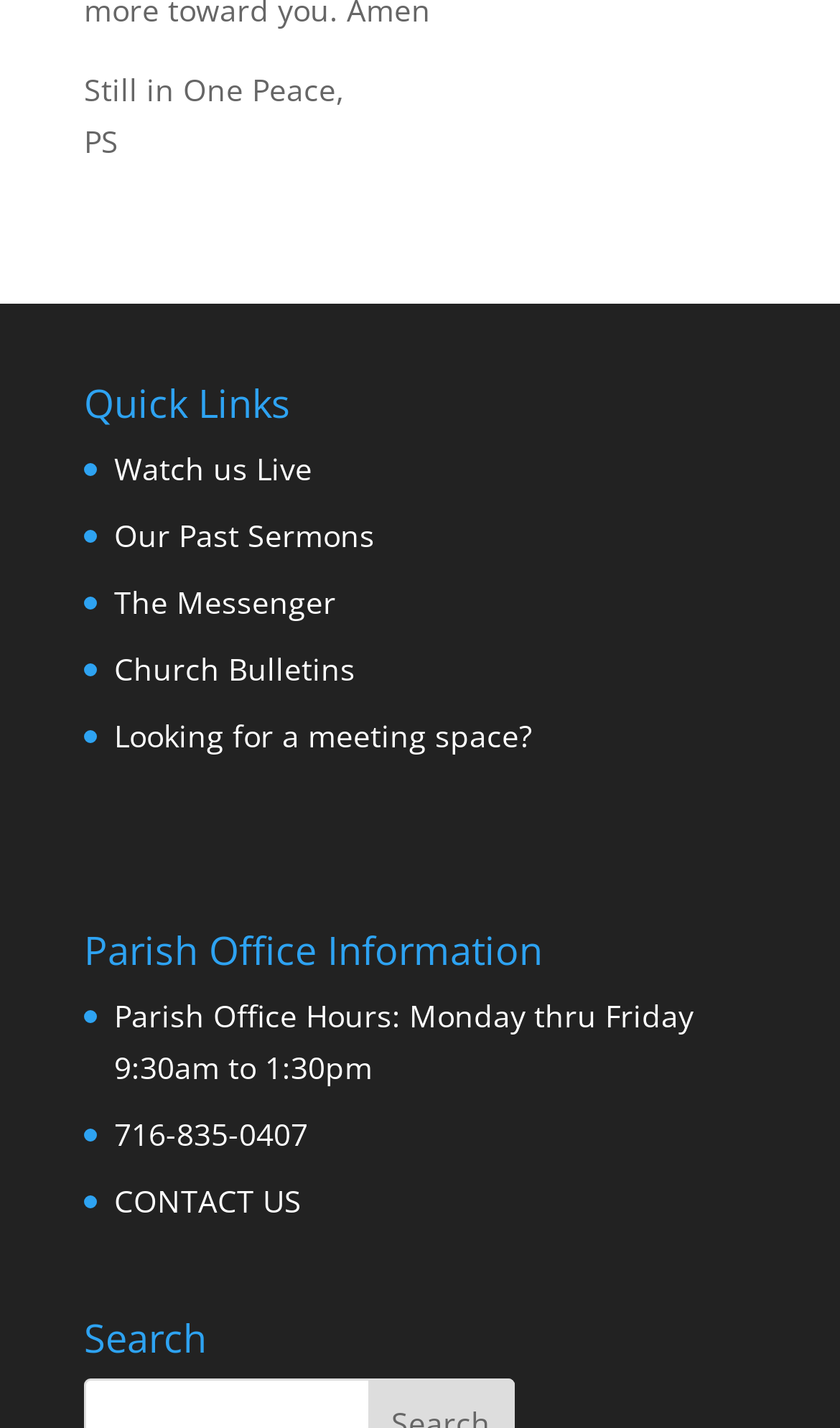What are the office hours of the parish?
Look at the image and answer the question using a single word or phrase.

Monday thru Friday 9:30am to 1:30pm